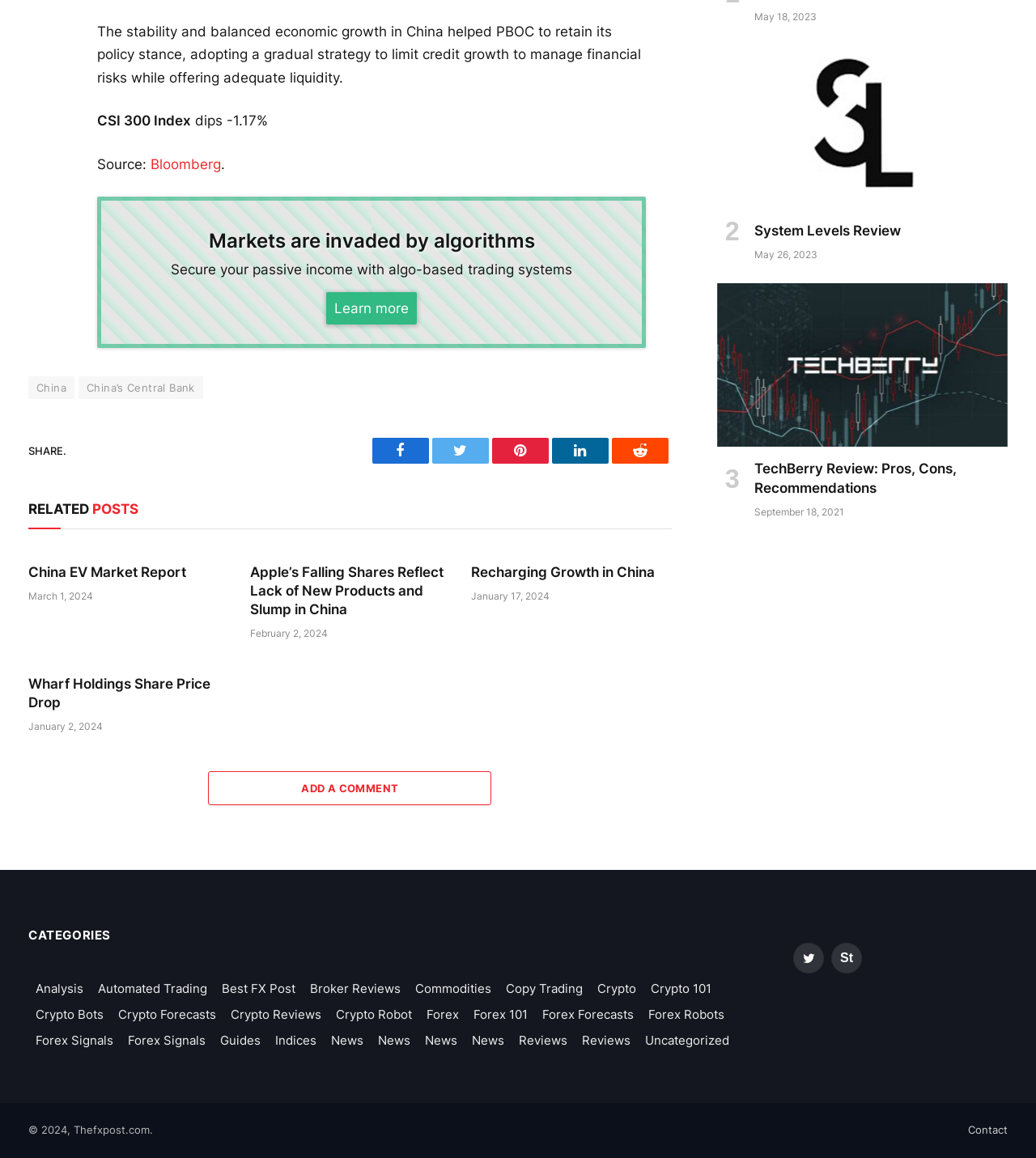Can you find the bounding box coordinates for the element that needs to be clicked to execute this instruction: "Read the 'RELATED POSTS' section"? The coordinates should be given as four float numbers between 0 and 1, i.e., [left, top, right, bottom].

[0.027, 0.433, 0.134, 0.447]